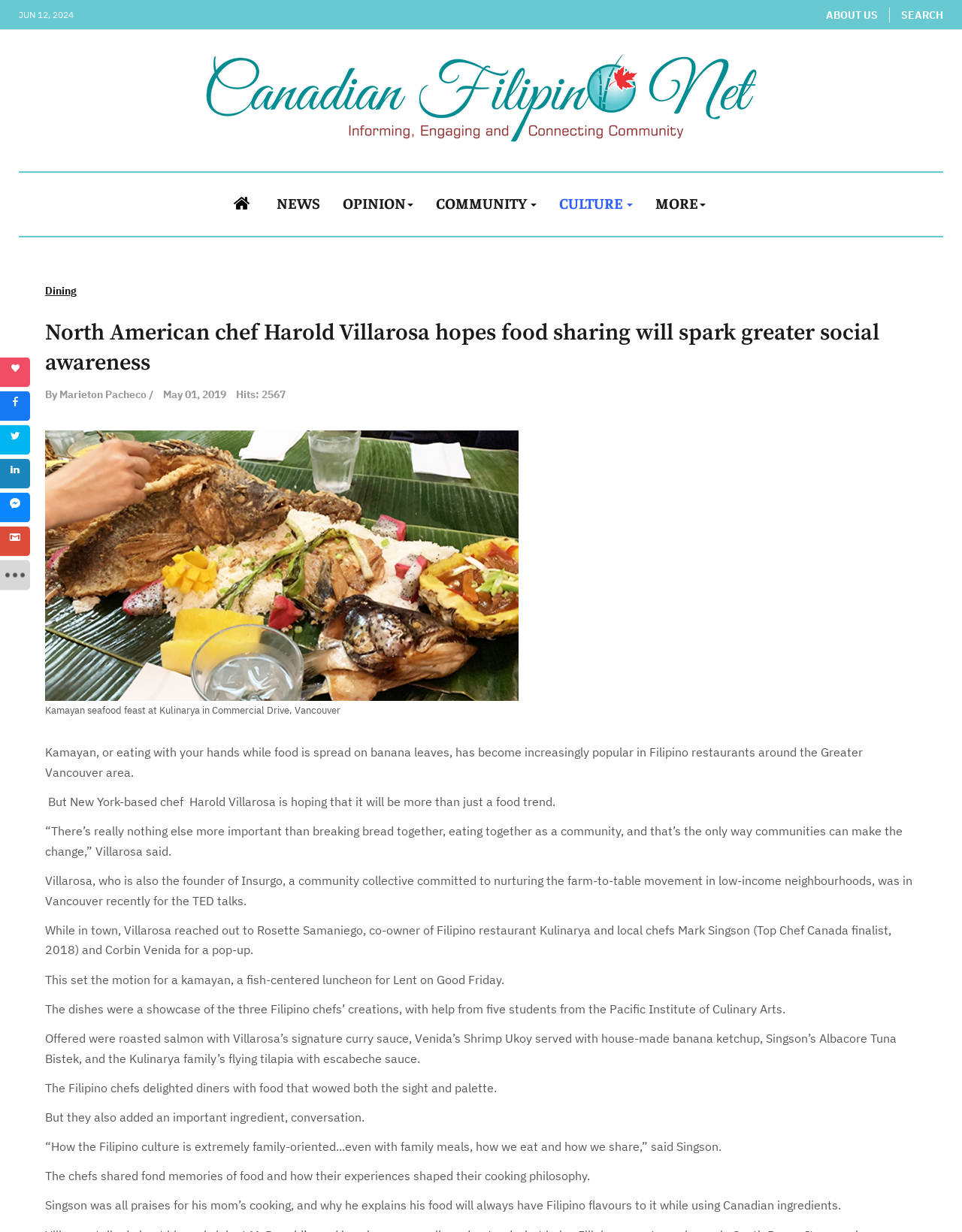What is the date of the article? Based on the image, give a response in one word or a short phrase.

May 01, 2019